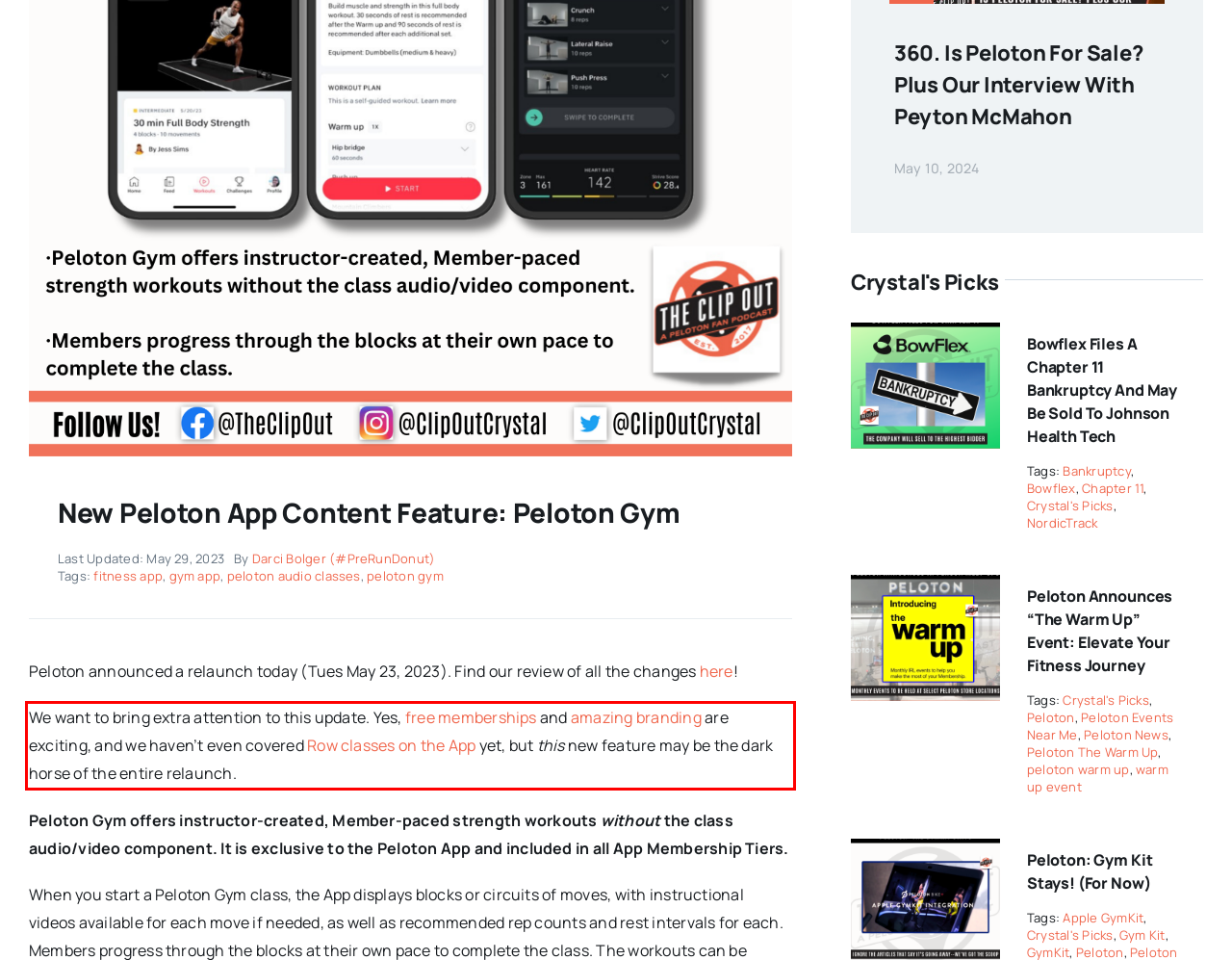You have a screenshot of a webpage with a red bounding box. Identify and extract the text content located inside the red bounding box.

We want to bring extra attention to this update. Yes, free memberships and amazing branding are exciting, and we haven’t even covered Row classes on the App yet, but this new feature may be the dark horse of the entire relaunch.